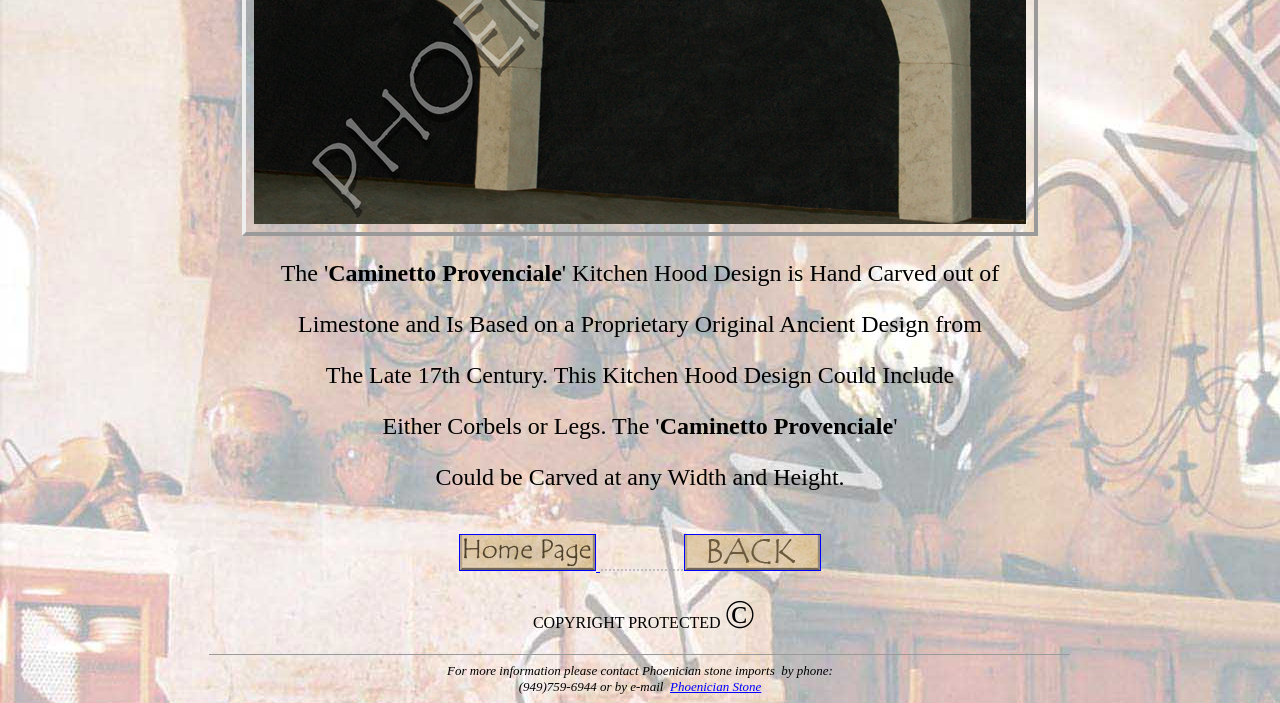What is the purpose of the link 'Back to Home Page'?
Please respond to the question with a detailed and thorough explanation.

The link 'Back to Home Page' is likely used to navigate back to the home page of the website, as indicated by its text and position on the webpage.